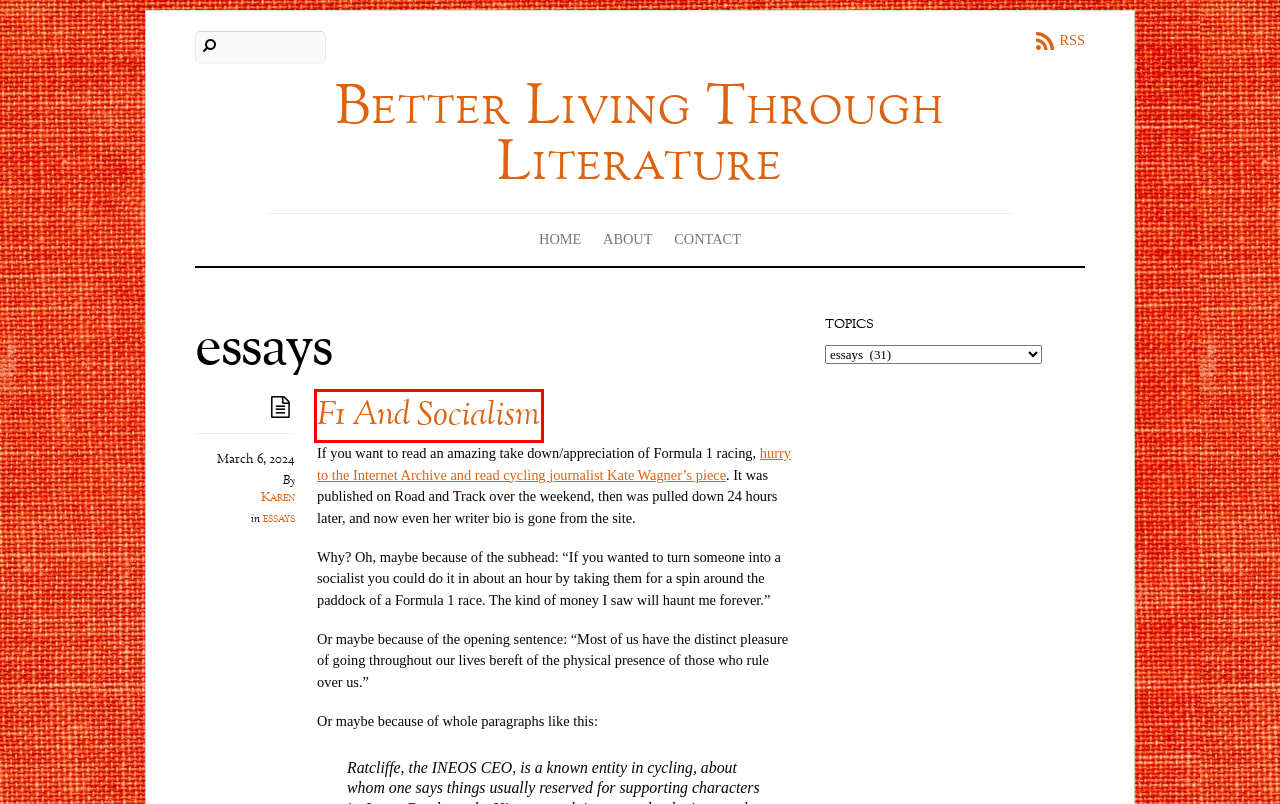You are given a screenshot of a webpage with a red rectangle bounding box around a UI element. Select the webpage description that best matches the new webpage after clicking the element in the bounding box. Here are the candidates:
A. essays – Page 4 – Better Living Through Literature
B. Better Living Through Literature
C. Contact – Better Living Through Literature
D. About – Better Living Through Literature
E. Delighting In Things – Better Living Through Literature
F. Do I Need A New Hobby? – Better Living Through Literature
G. F1 And Socialism – Better Living Through Literature
H. Karen – Better Living Through Literature

G